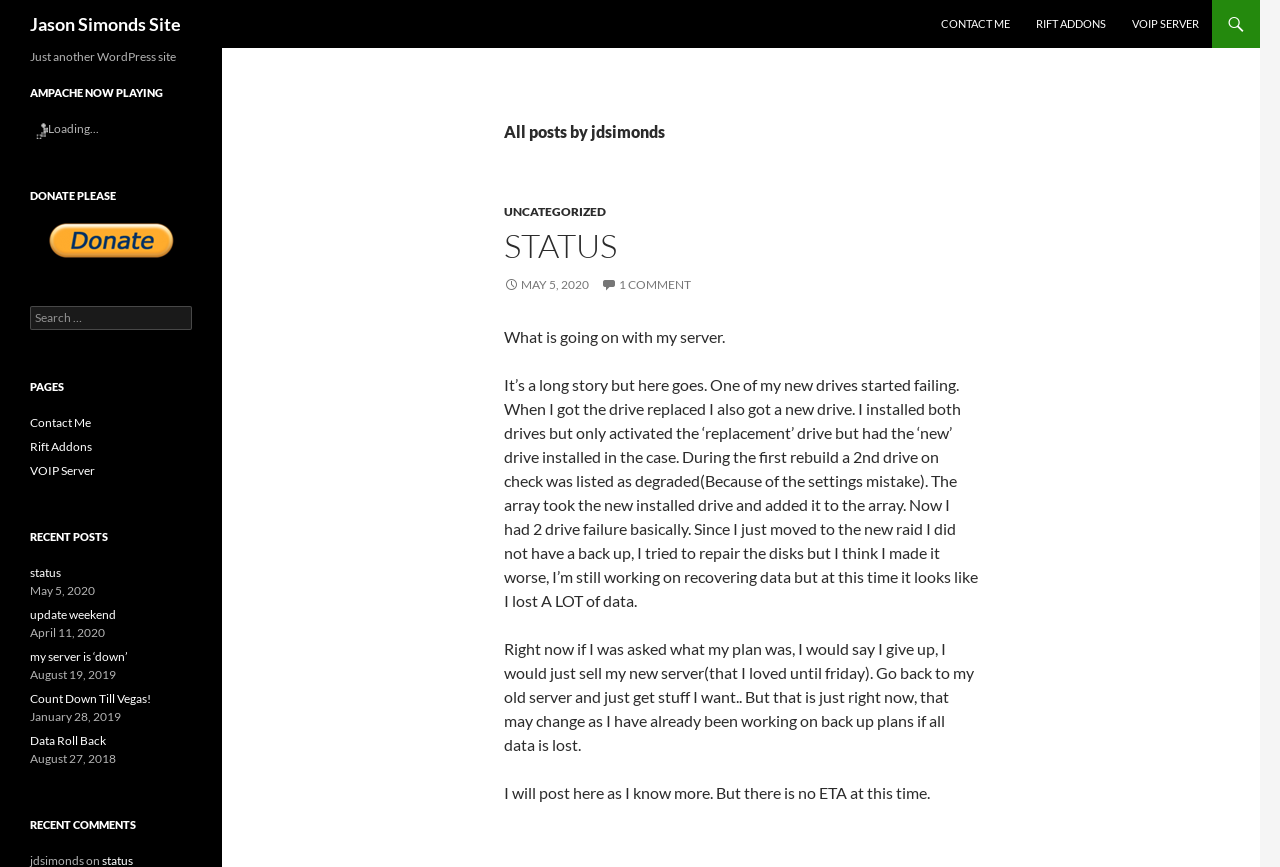Find the bounding box coordinates of the clickable area that will achieve the following instruction: "Check RECENT POSTS".

[0.023, 0.609, 0.15, 0.63]